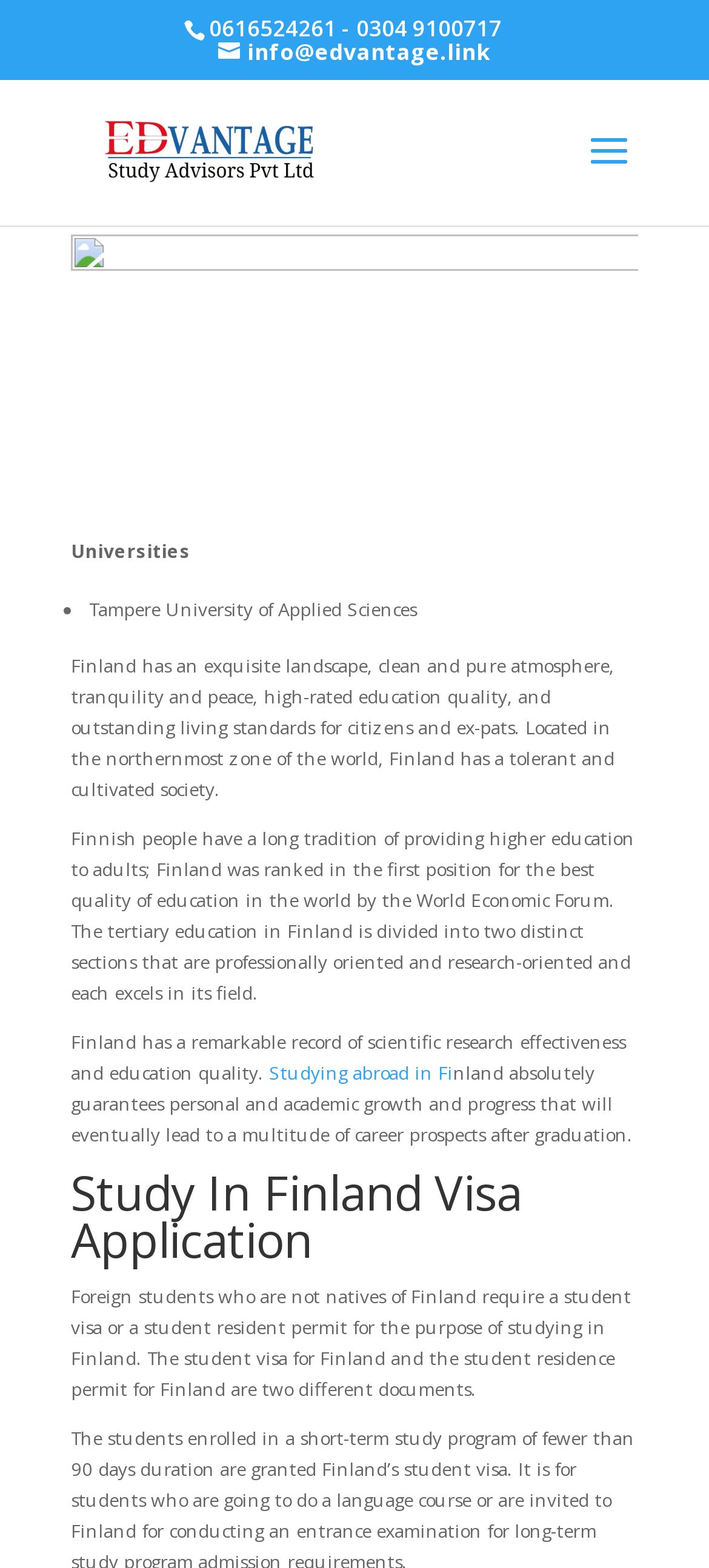Provide a brief response to the question using a single word or phrase: 
What is the purpose of a student visa in Finland?

For studying in Finland